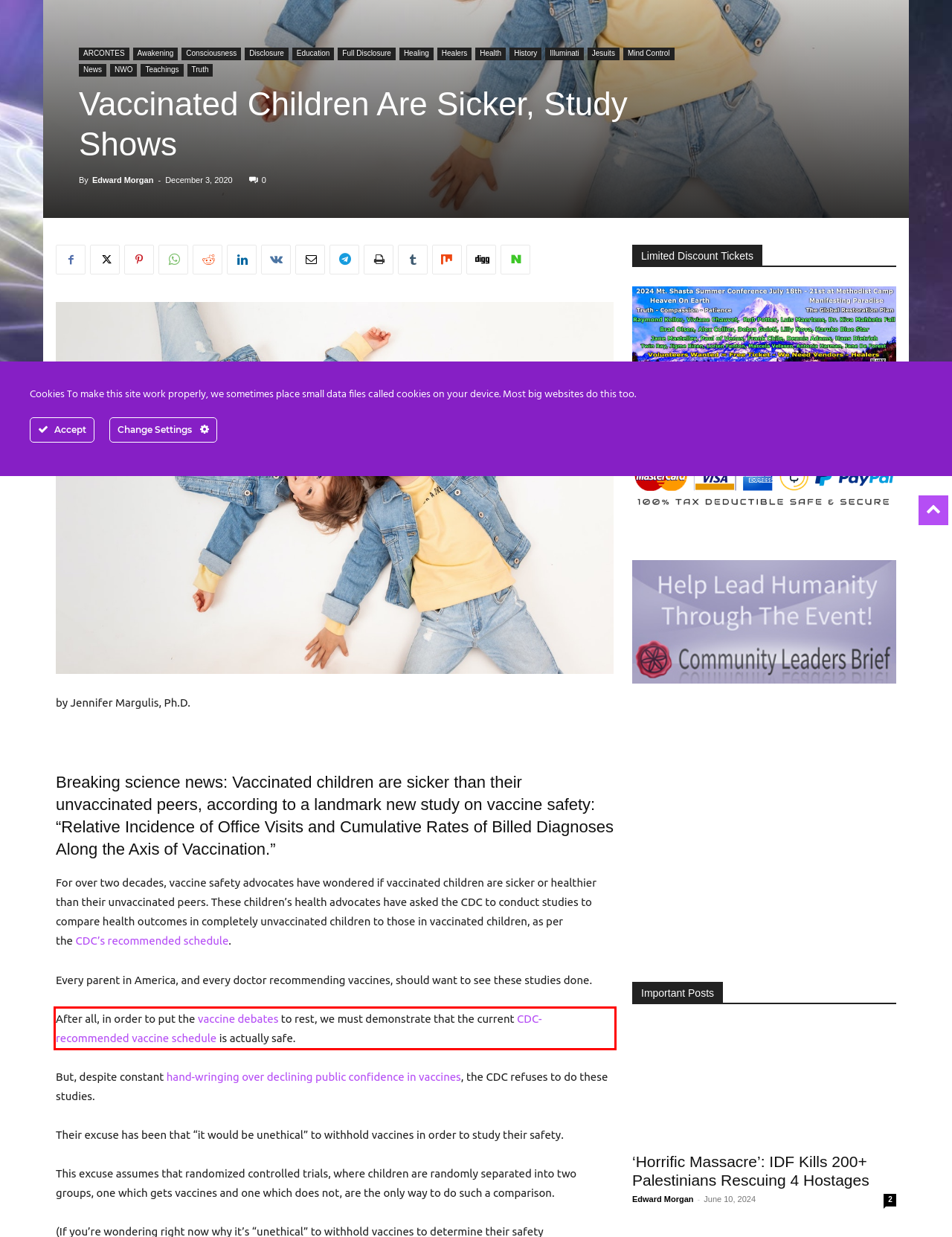Observe the screenshot of the webpage, locate the red bounding box, and extract the text content within it.

After all, in order to put the vaccine debates to rest, we must demonstrate that the current CDC-recommended vaccine schedule is actually safe.